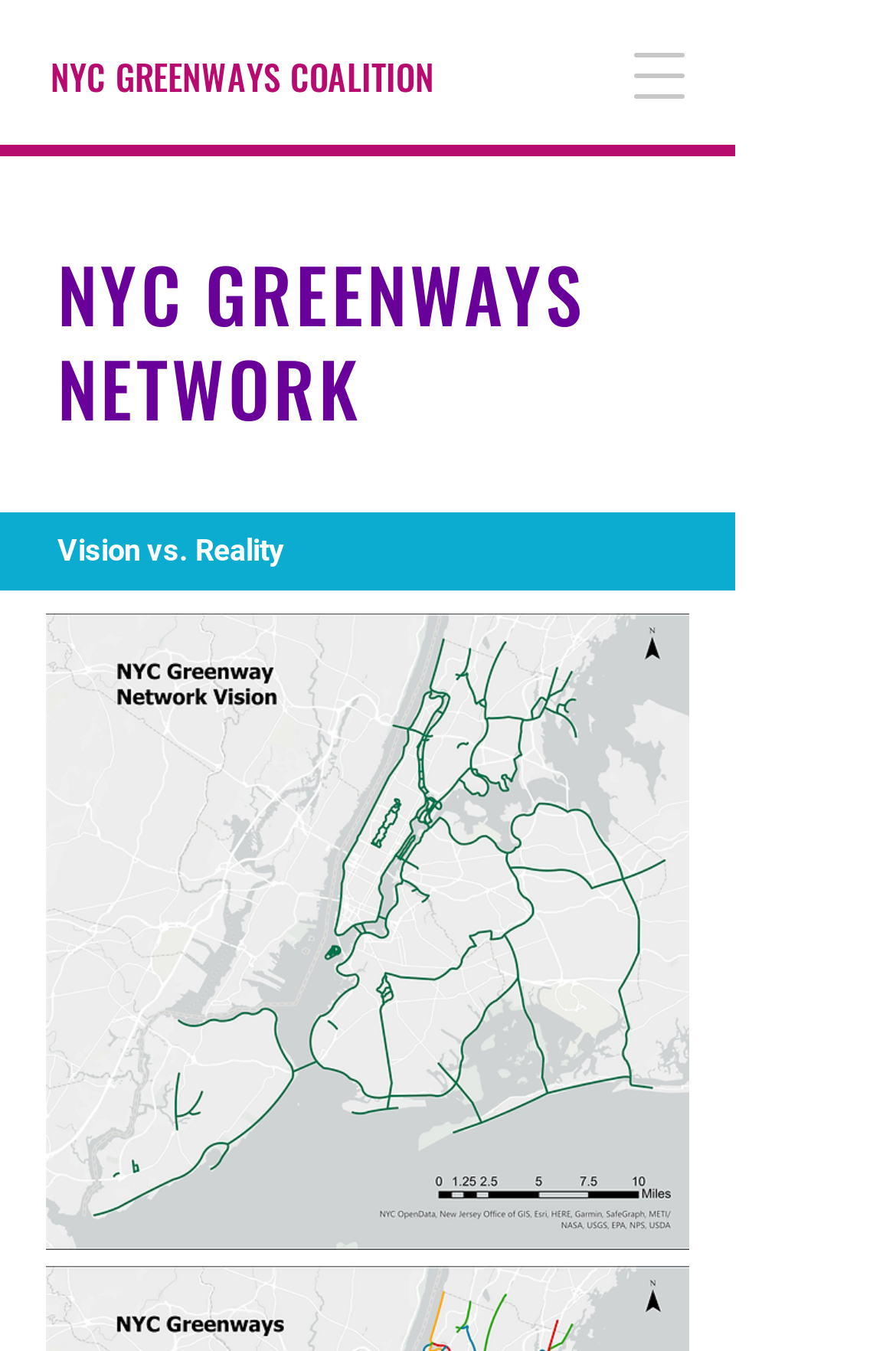Determine the bounding box coordinates for the UI element with the following description: "NYC GREENWAYS COALITION". The coordinates should be four float numbers between 0 and 1, represented as [left, top, right, bottom].

[0.056, 0.037, 0.484, 0.075]